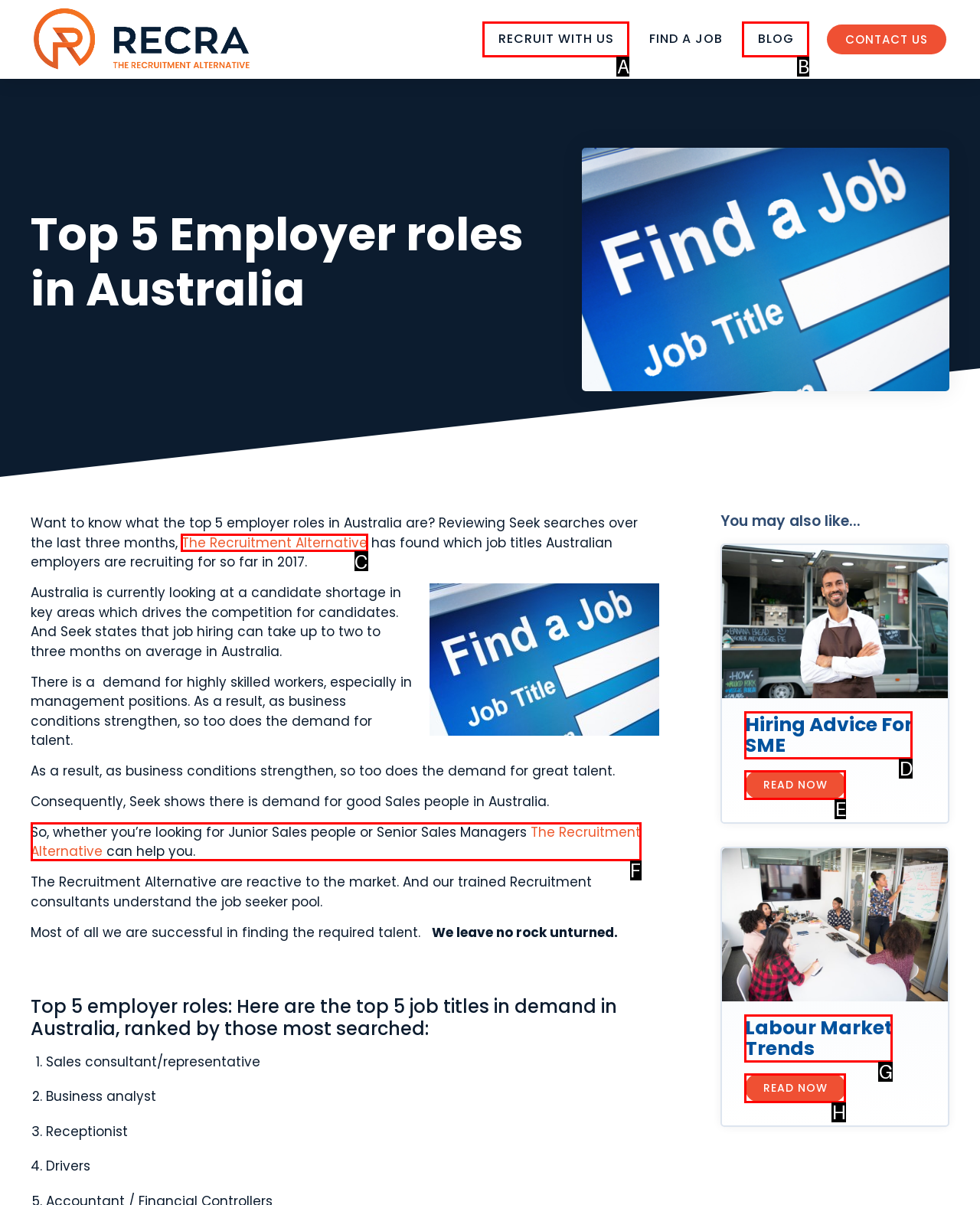Which UI element should be clicked to perform the following task: Contact 'The Recruitment Alternative'? Answer with the corresponding letter from the choices.

C